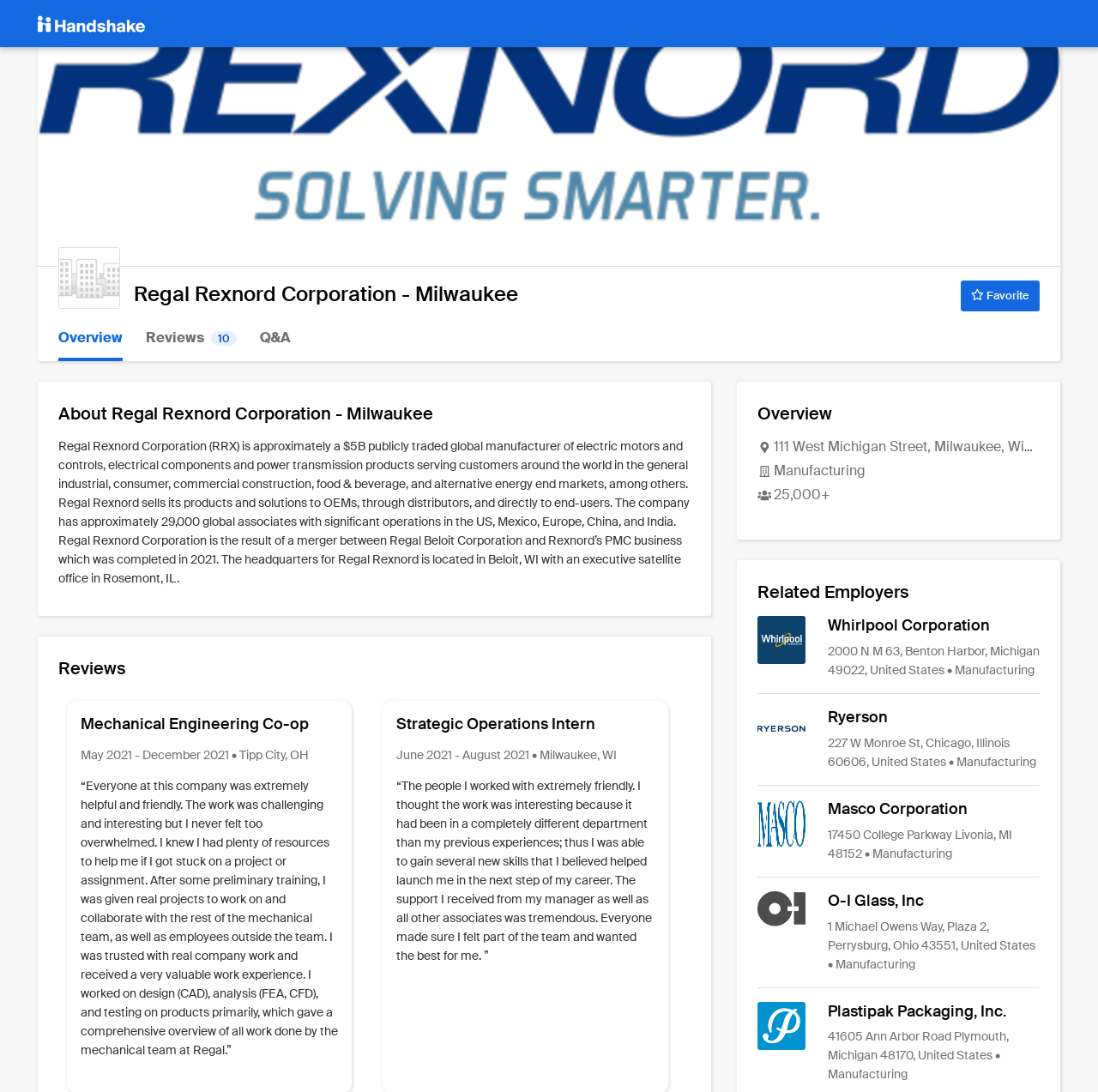Identify the bounding box coordinates of the area that should be clicked in order to complete the given instruction: "Read the review of Mechanical Engineering Co-op". The bounding box coordinates should be four float numbers between 0 and 1, i.e., [left, top, right, bottom].

[0.073, 0.654, 0.308, 0.673]